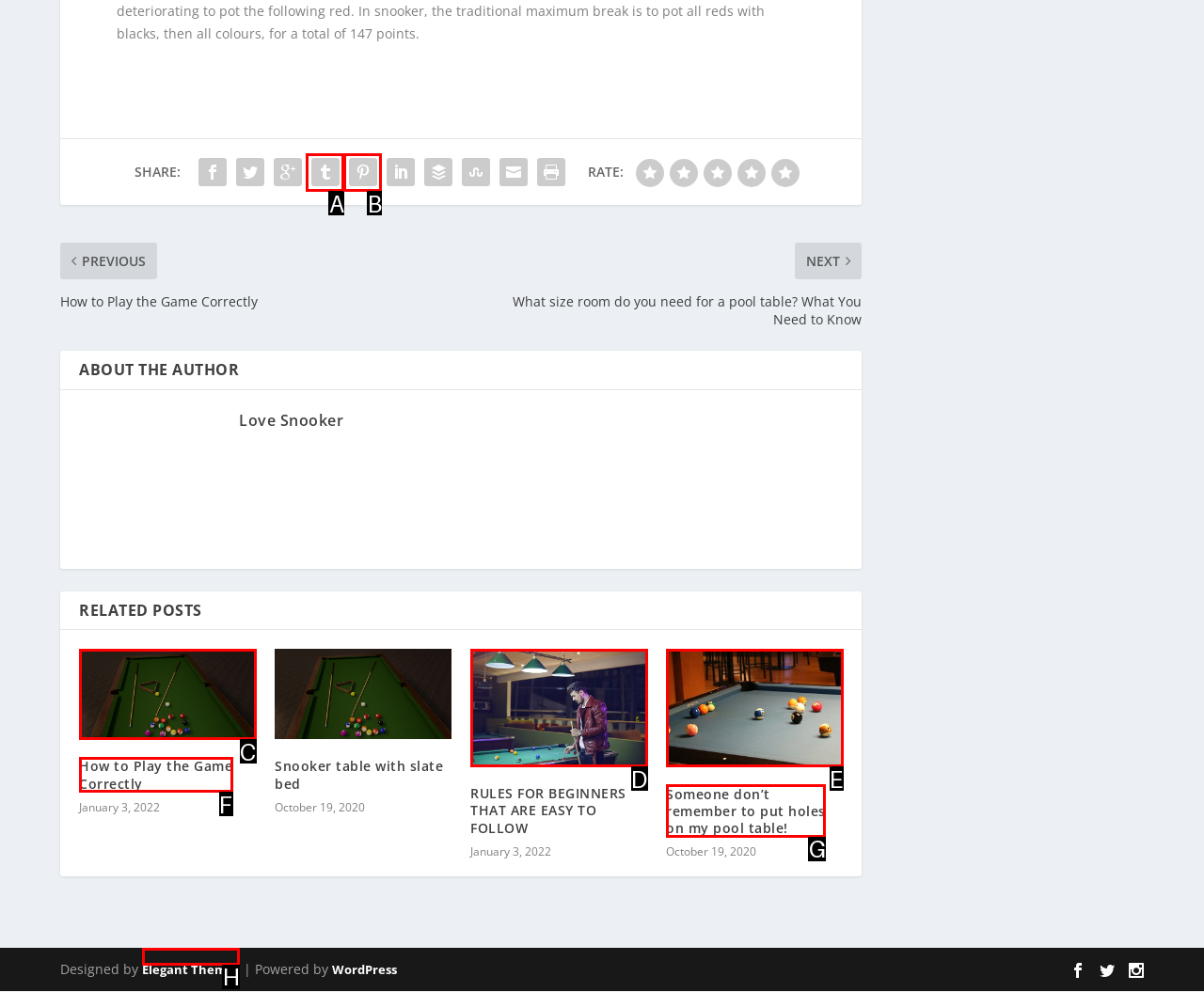Choose the UI element to click on to achieve this task: Visit the website designed by Elegant Themes. Reply with the letter representing the selected element.

H